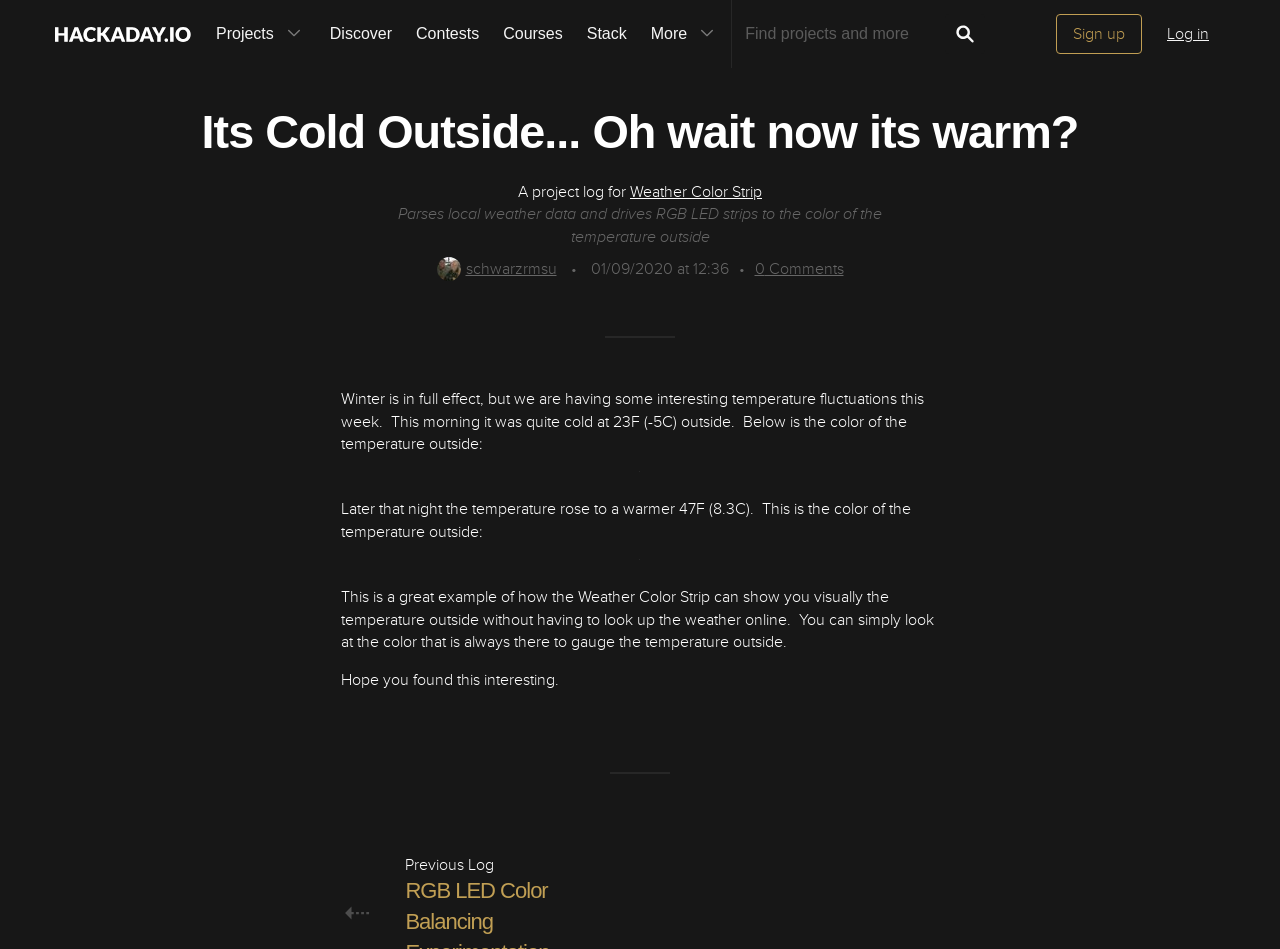Please provide the bounding box coordinates for the element that needs to be clicked to perform the instruction: "Go to the Hackaday.io homepage". The coordinates must consist of four float numbers between 0 and 1, formatted as [left, top, right, bottom].

[0.033, 0.0, 0.159, 0.072]